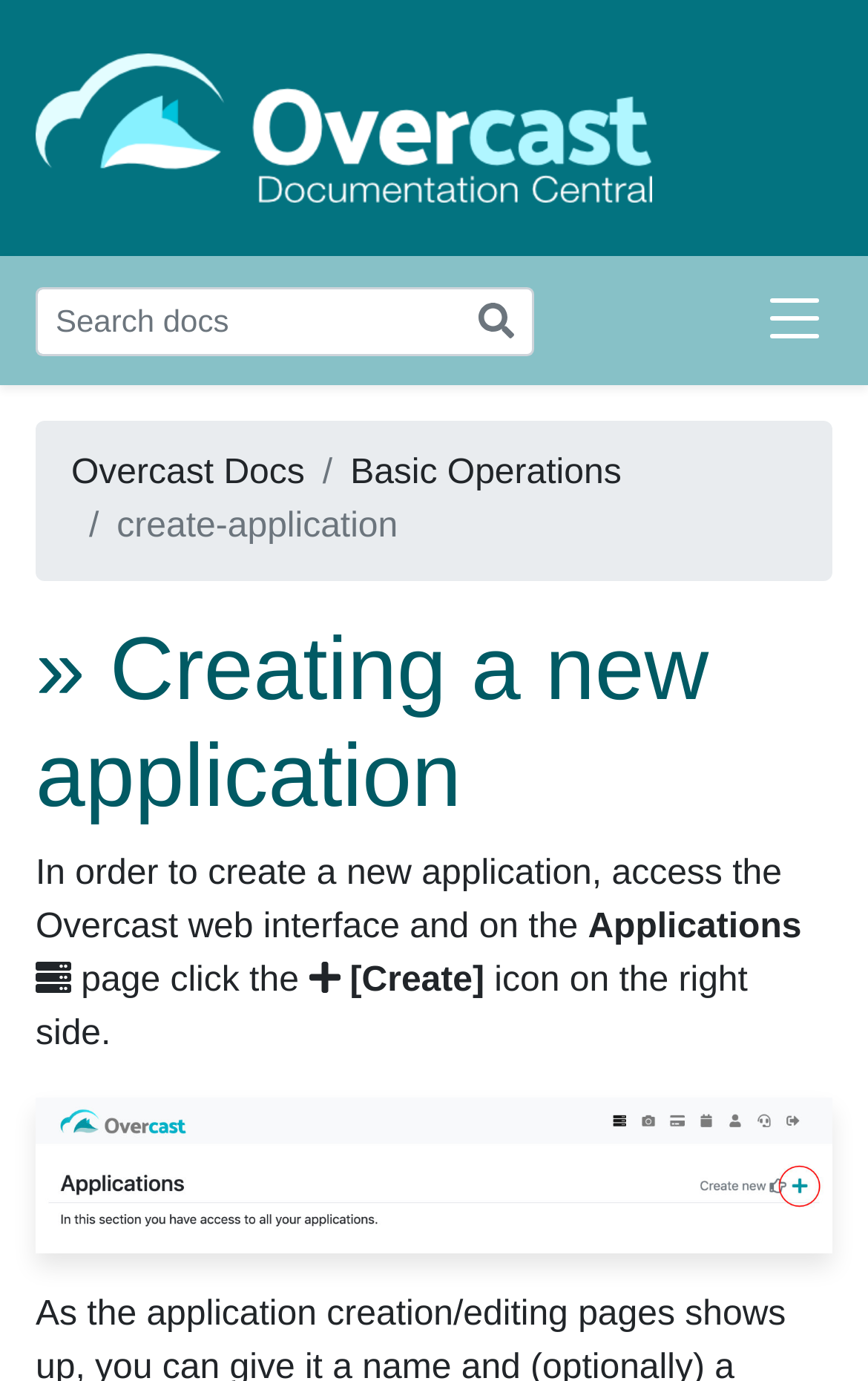Where is the 'Create' button located?
Please describe in detail the information shown in the image to answer the question.

According to the webpage content, the 'Create' button is located on the right side of the 'Applications' page, as mentioned in the text 'click the [Create] icon on the right side'.